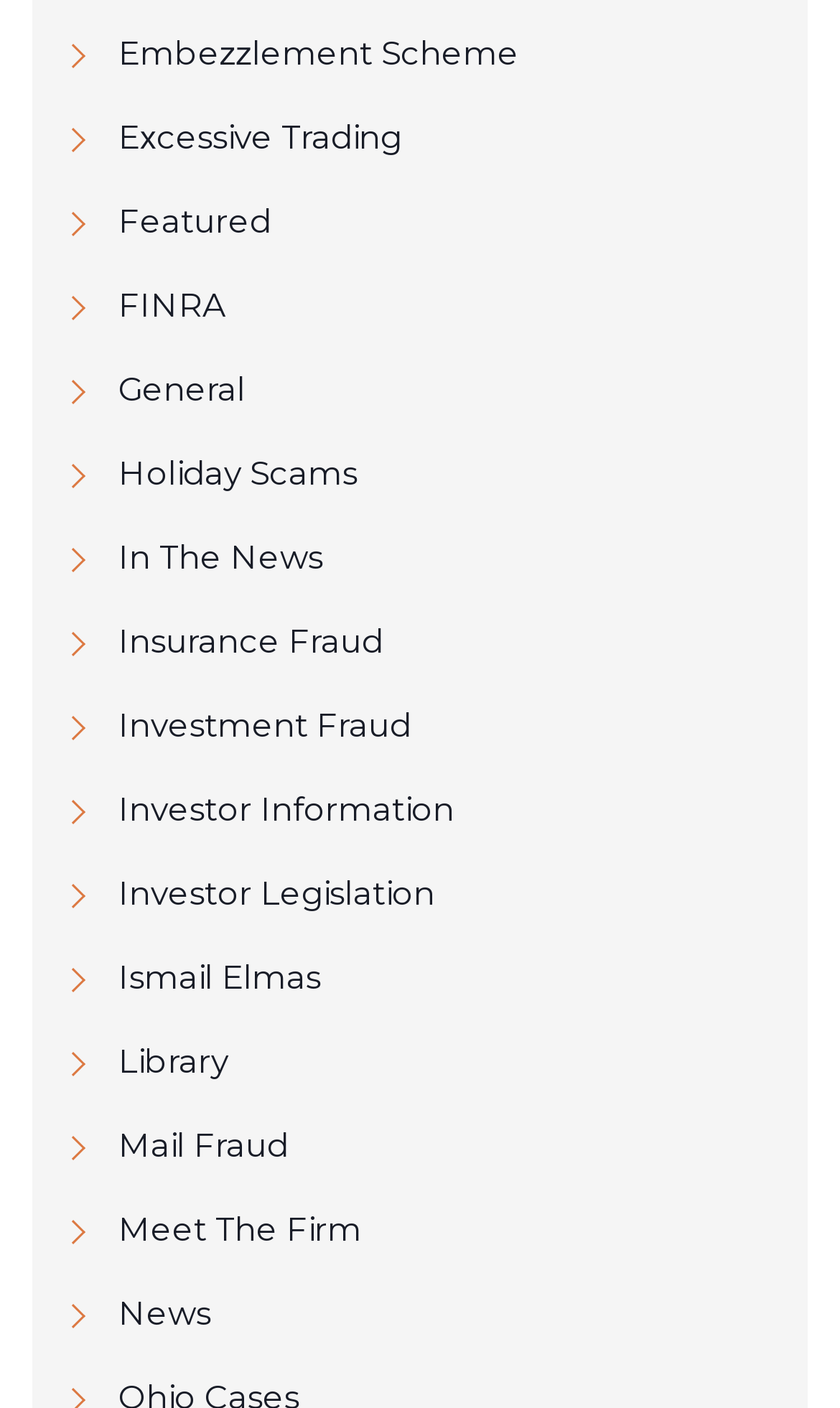Identify the bounding box coordinates of the HTML element based on this description: "Insurance Fraud".

[0.077, 0.438, 0.923, 0.474]